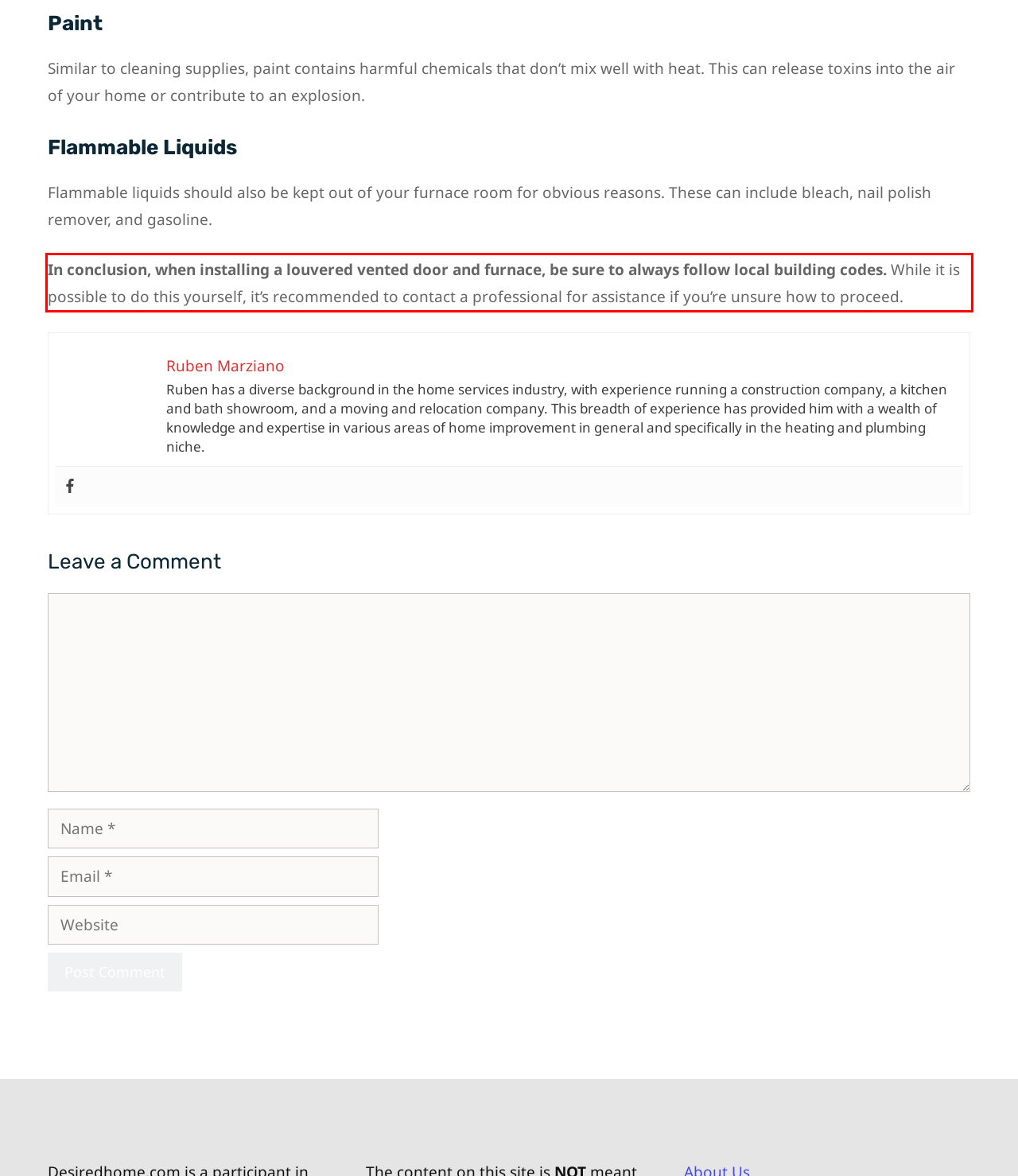In the given screenshot, locate the red bounding box and extract the text content from within it.

In conclusion, when installing a louvered vented door and furnace, be sure to always follow local building codes. While it is possible to do this yourself, it’s recommended to contact a professional for assistance if you’re unsure how to proceed.